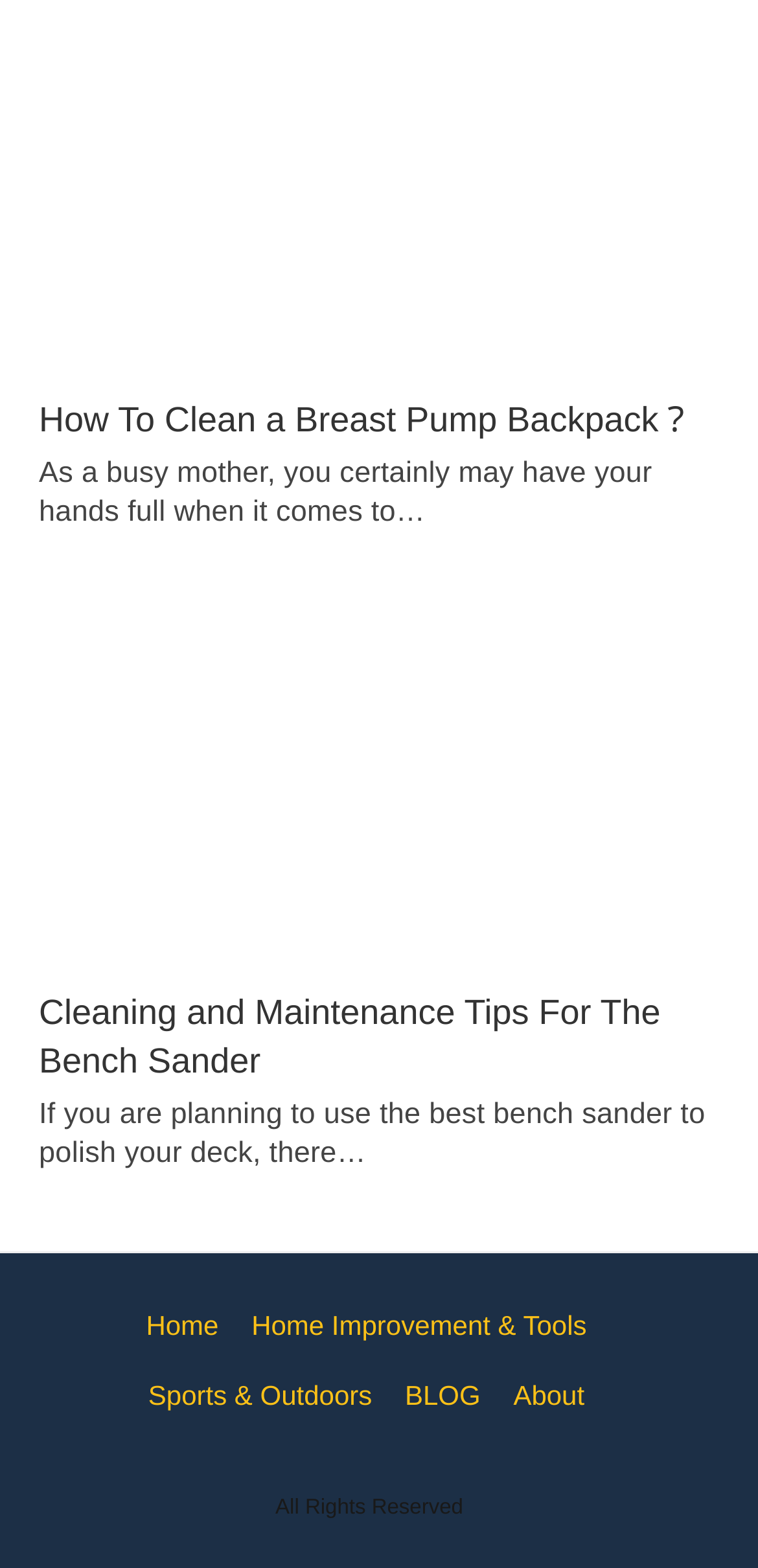Identify the coordinates of the bounding box for the element described below: "Facebook". Return the coordinates as four float numbers between 0 and 1: [left, top, right, bottom].

None